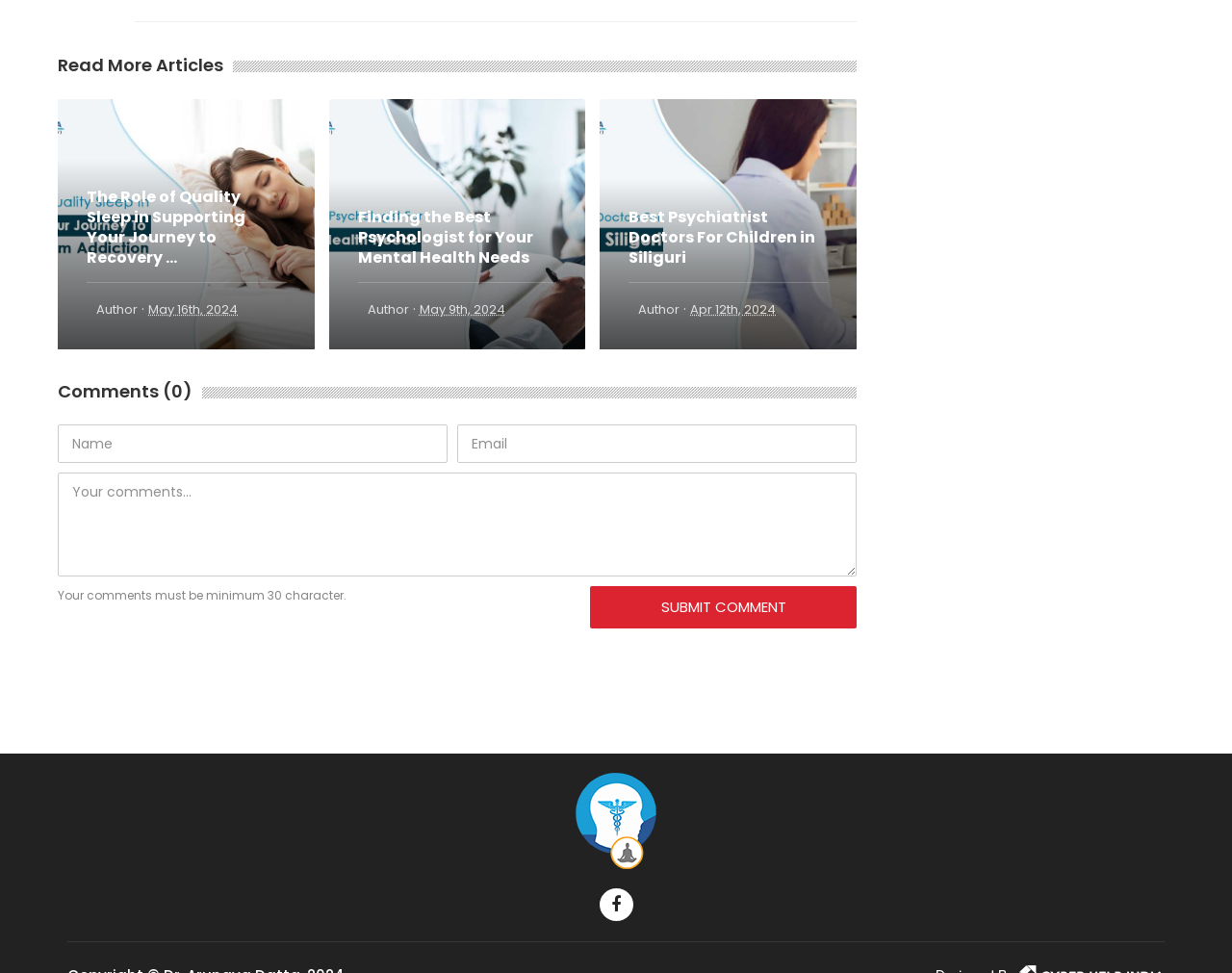What is the date of the second article?
Please provide a comprehensive answer based on the information in the image.

The Abbr element with the text 'May 9th, 2024' is associated with the second article, indicating that it is the date of publication or posting.